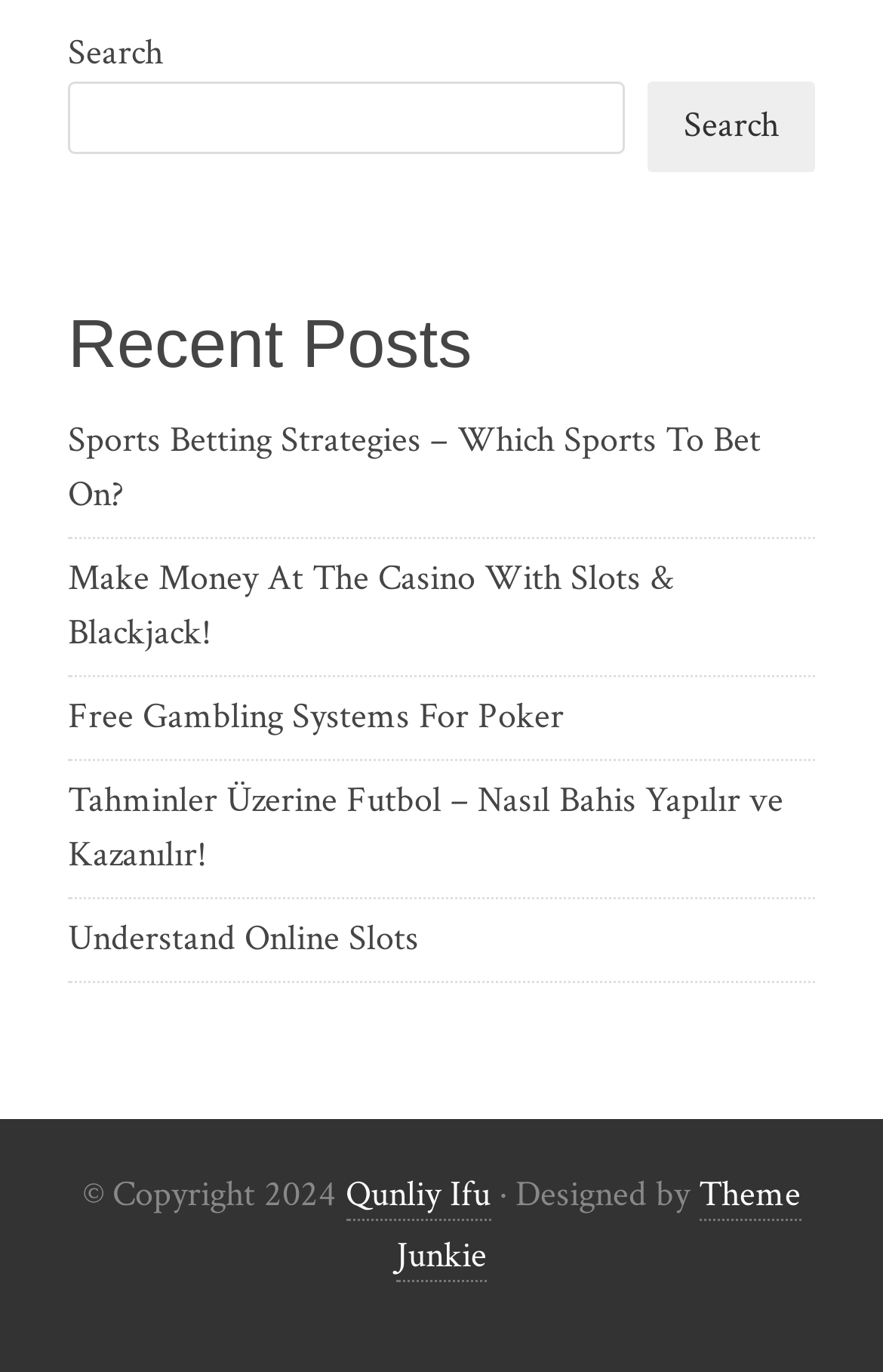Highlight the bounding box coordinates of the element you need to click to perform the following instruction: "read Sports Betting Strategies article."

[0.077, 0.348, 0.862, 0.422]